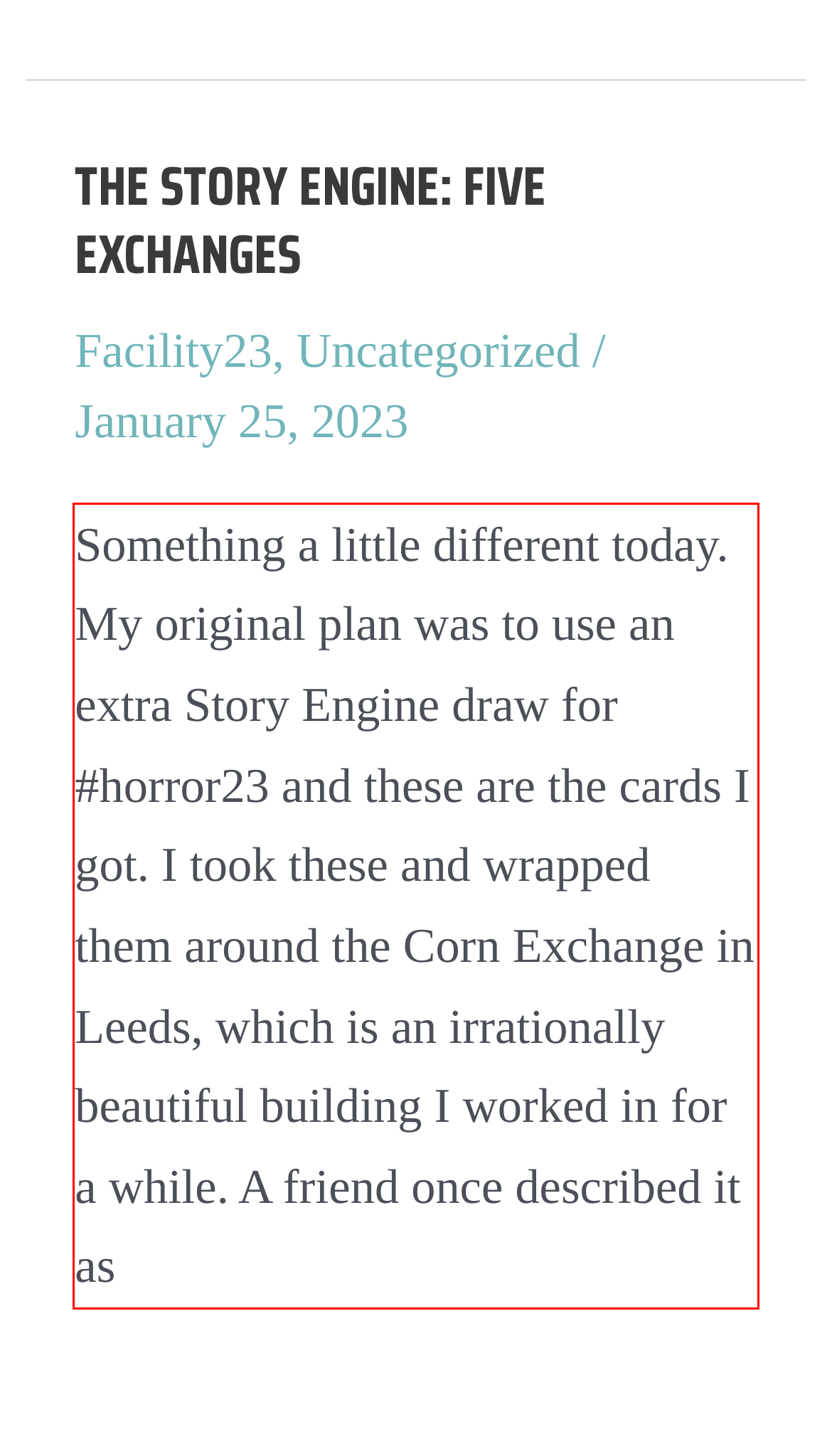Analyze the screenshot of a webpage where a red rectangle is bounding a UI element. Extract and generate the text content within this red bounding box.

Something a little different today. My original plan was to use an extra Story Engine draw for #horror23 and these are the cards I got. I took these and wrapped them around the Corn Exchange in Leeds, which is an irrationally beautiful building I worked in for a while. A friend once described it as